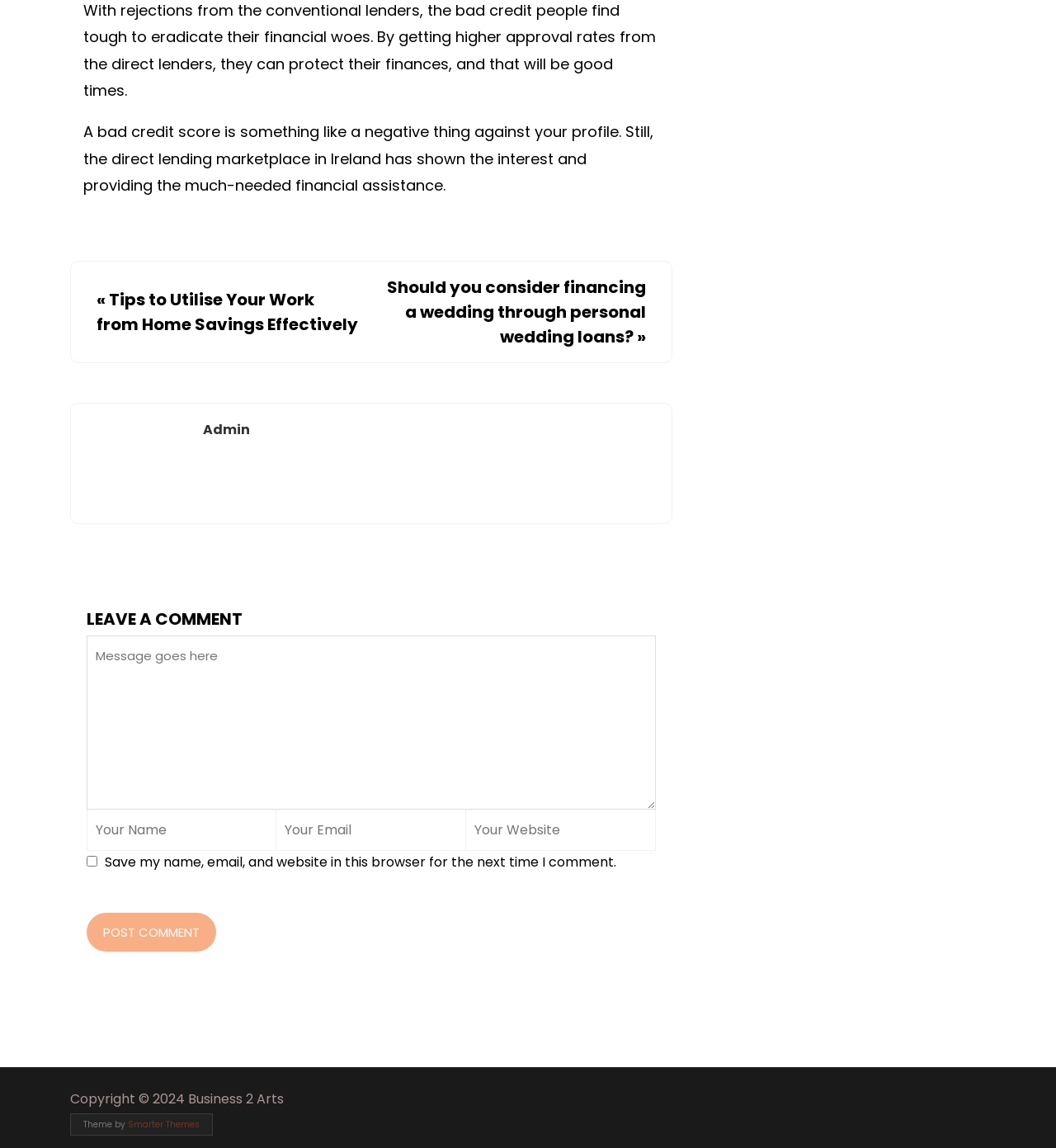Please determine the bounding box coordinates of the section I need to click to accomplish this instruction: "Click on the 'Smarter Themes' link".

[0.121, 0.974, 0.189, 0.985]